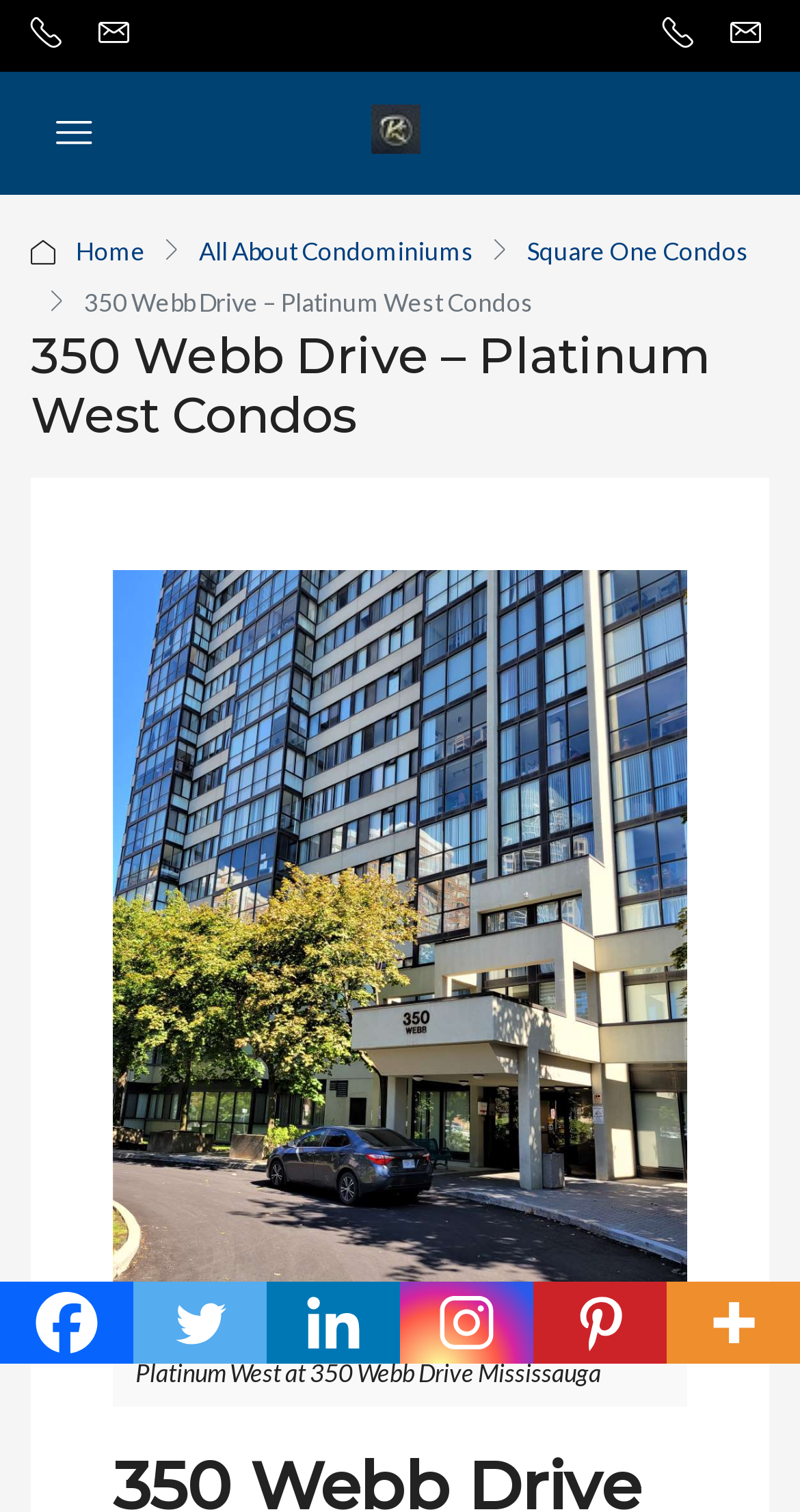How many social media links are at the bottom of the page?
Refer to the image and provide a concise answer in one word or phrase.

6